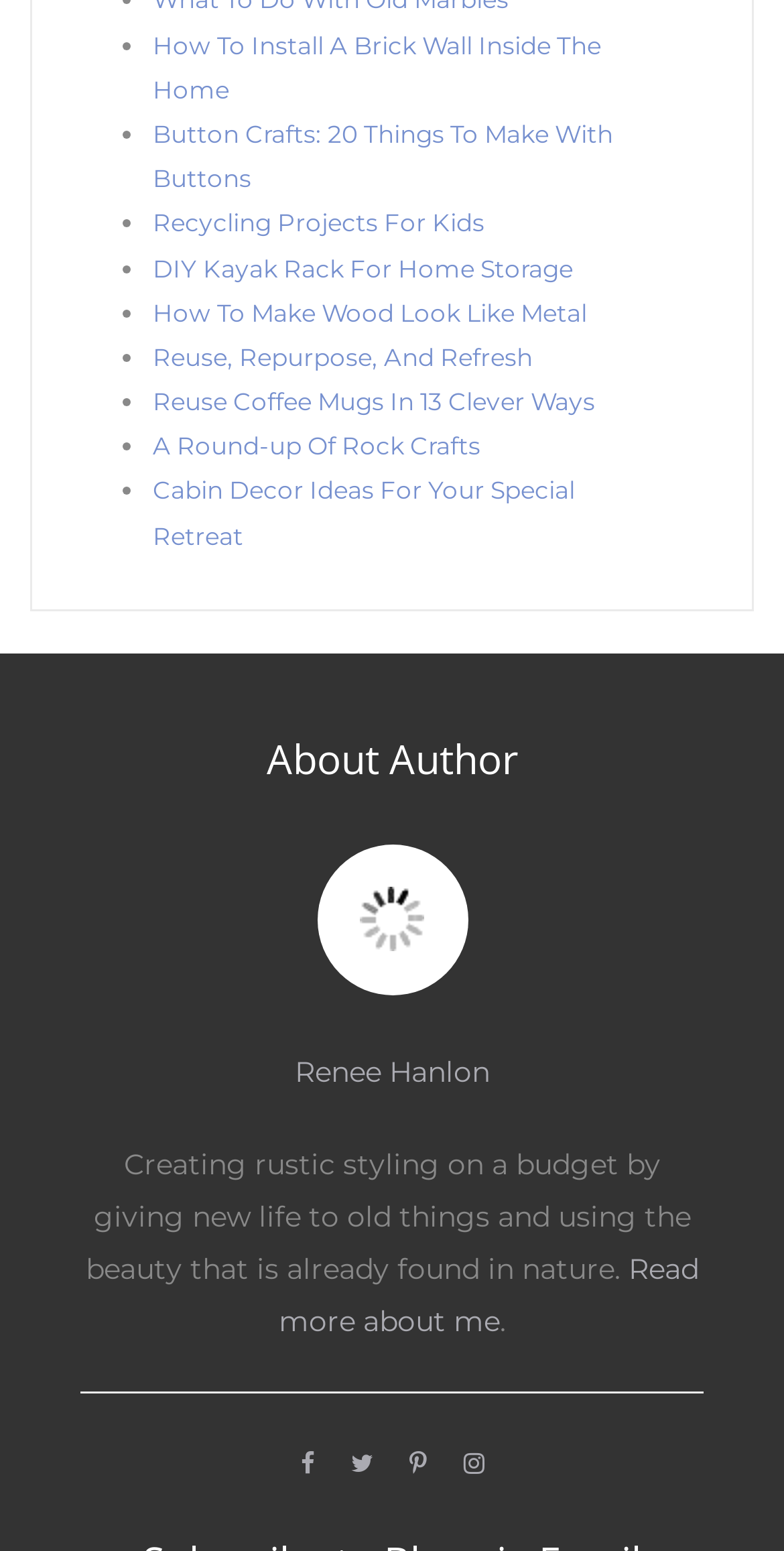What is the author's name?
Using the image, provide a detailed and thorough answer to the question.

The author's name is mentioned in the 'About Author' section, which is located below the list of links. The text 'Renee Hanlon' is a link, indicating that it is the author's name.